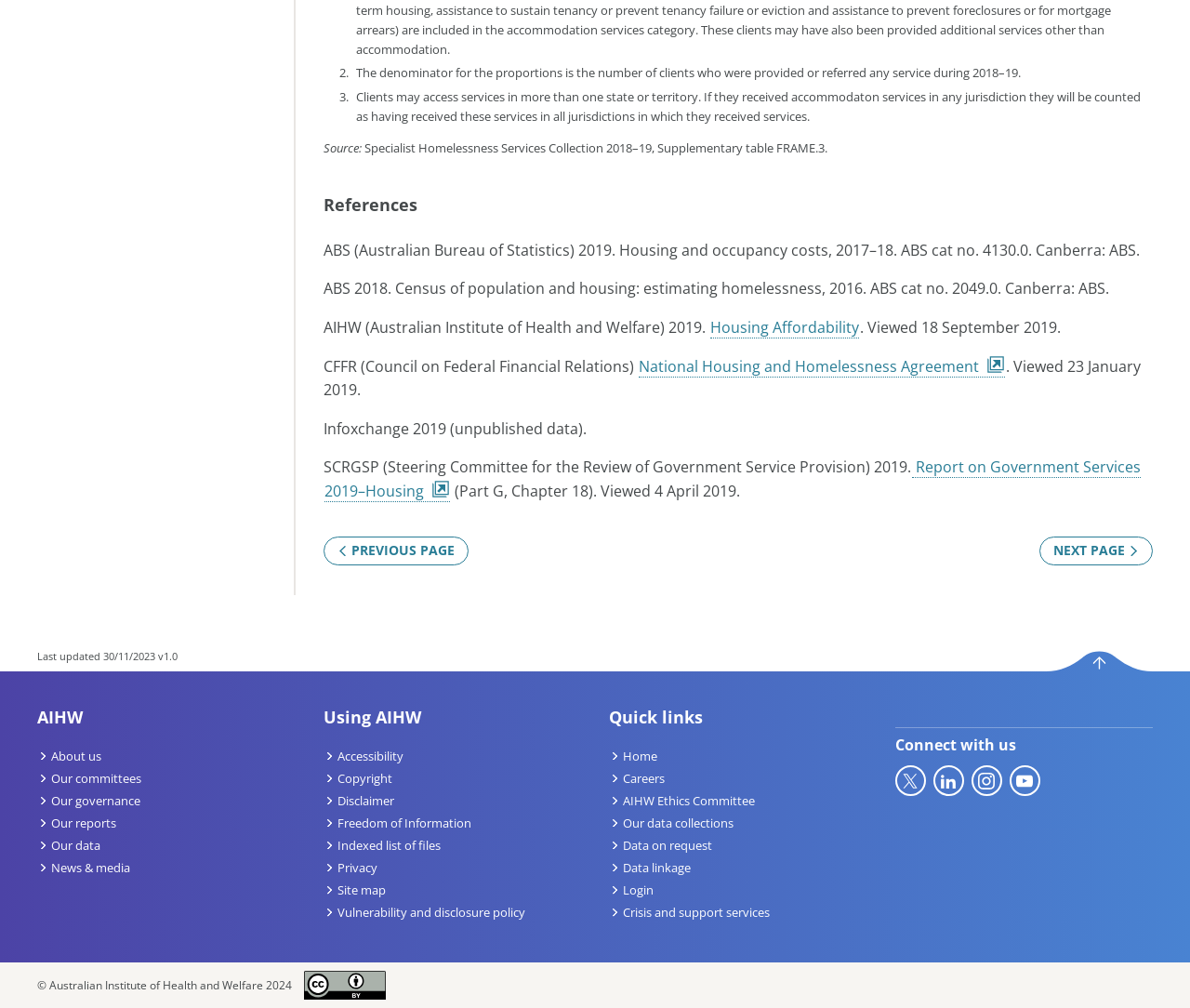Pinpoint the bounding box coordinates of the clickable element needed to complete the instruction: "Click on 'Back to top'". The coordinates should be provided as four float numbers between 0 and 1: [left, top, right, bottom].

[0.879, 0.648, 0.969, 0.668]